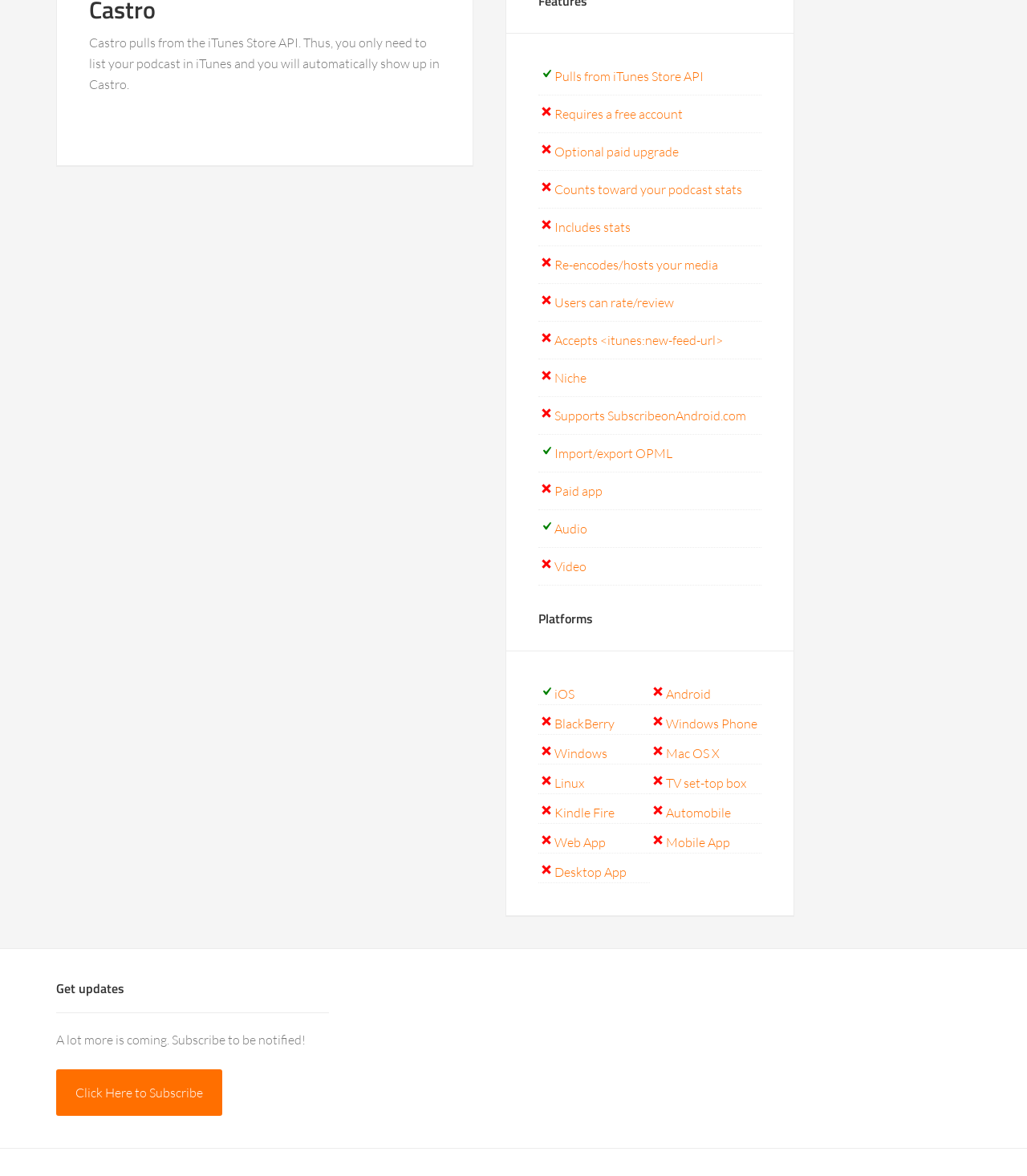Please determine the bounding box coordinates for the UI element described as: "Audio".

[0.54, 0.443, 0.572, 0.457]